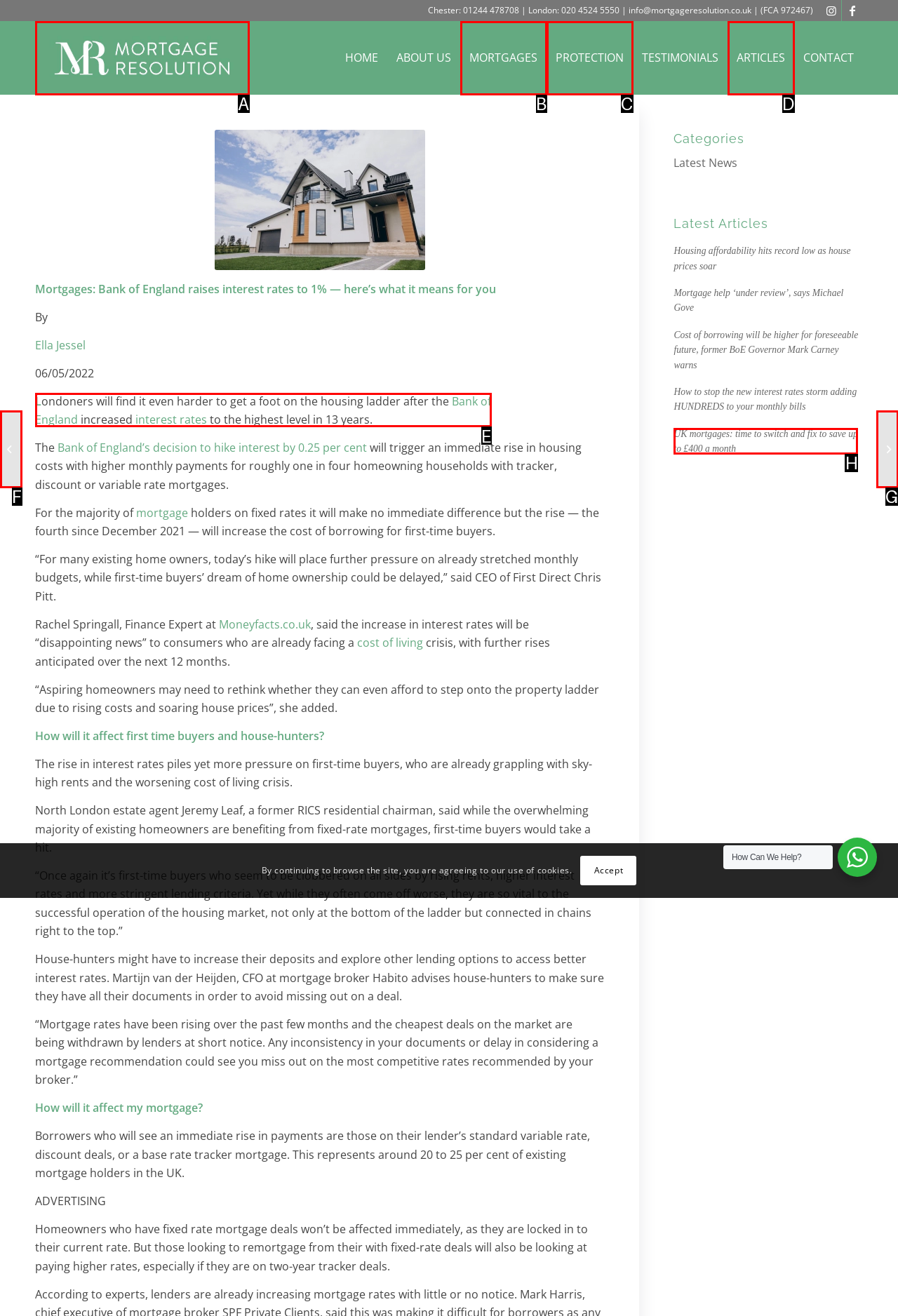With the description: Mortgages, find the option that corresponds most closely and answer with its letter directly.

B